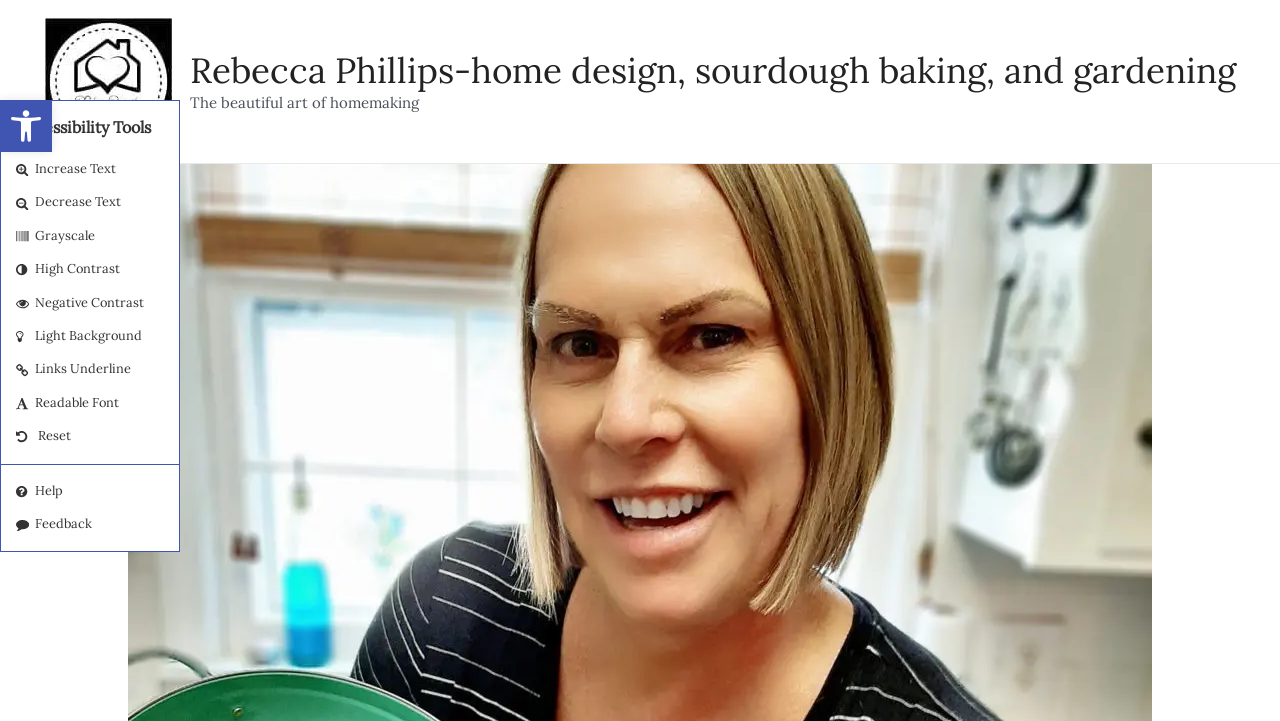Based on the image, provide a detailed response to the question:
What is the theme of the webpage?

The theme of the webpage can be inferred from the static text element 'The beautiful art of homemaking' which suggests that the webpage is related to homemaking.